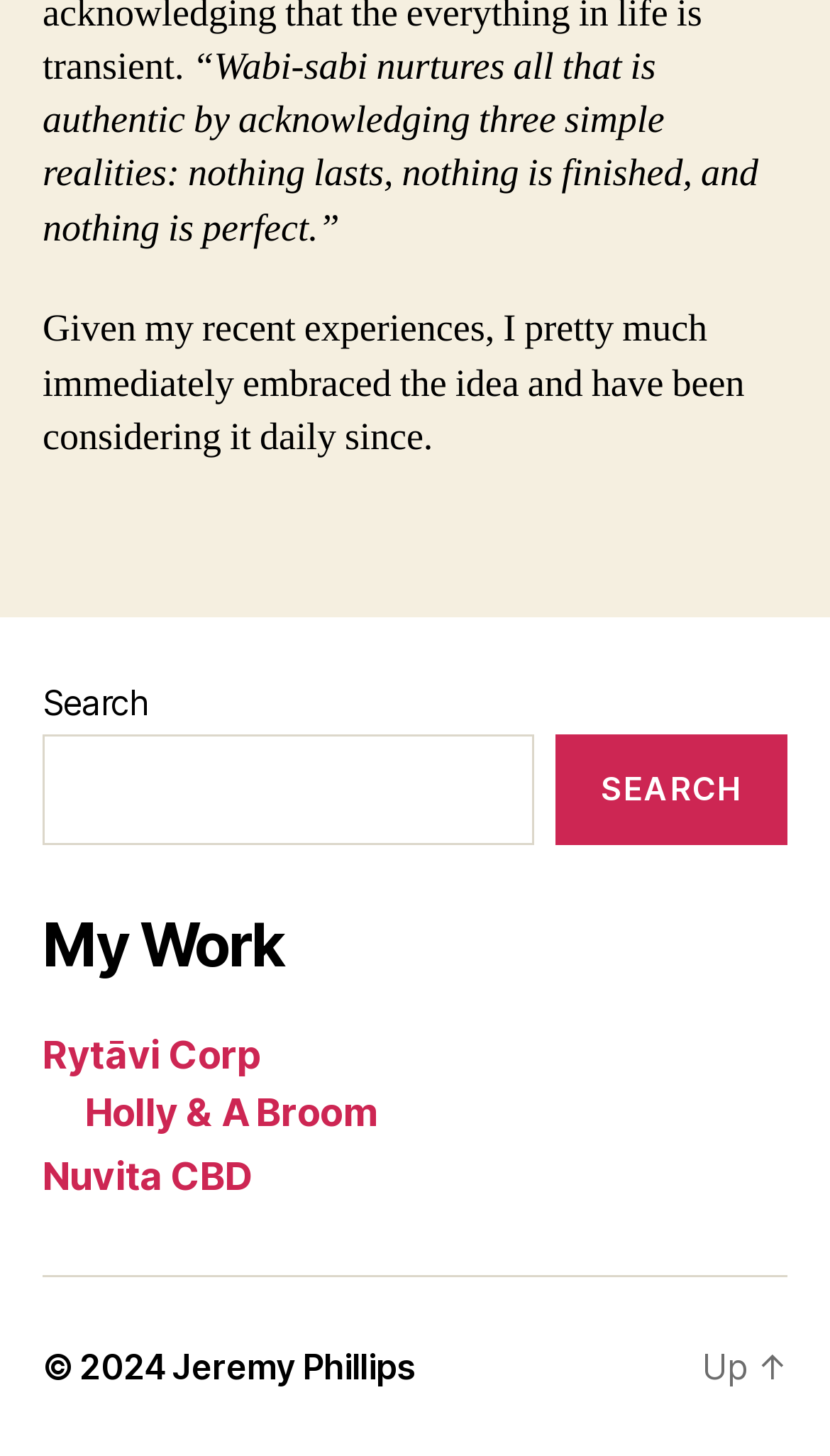Please identify the bounding box coordinates of the element I should click to complete this instruction: 'go to My Work'. The coordinates should be given as four float numbers between 0 and 1, like this: [left, top, right, bottom].

[0.051, 0.625, 0.949, 0.676]